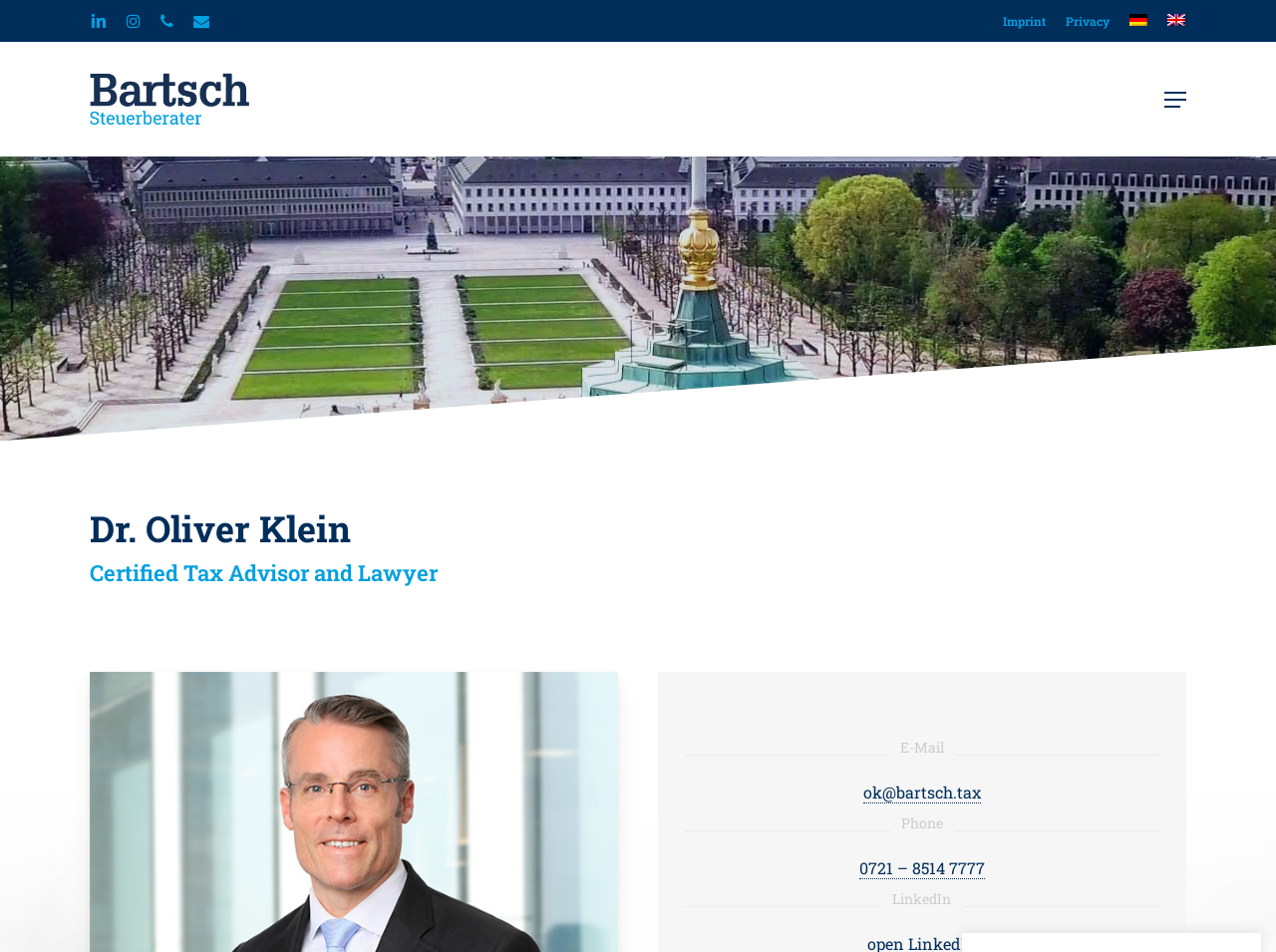Locate the bounding box coordinates of the element that needs to be clicked to carry out the instruction: "Visit the imprint page". The coordinates should be given as four float numbers ranging from 0 to 1, i.e., [left, top, right, bottom].

[0.786, 0.01, 0.82, 0.034]